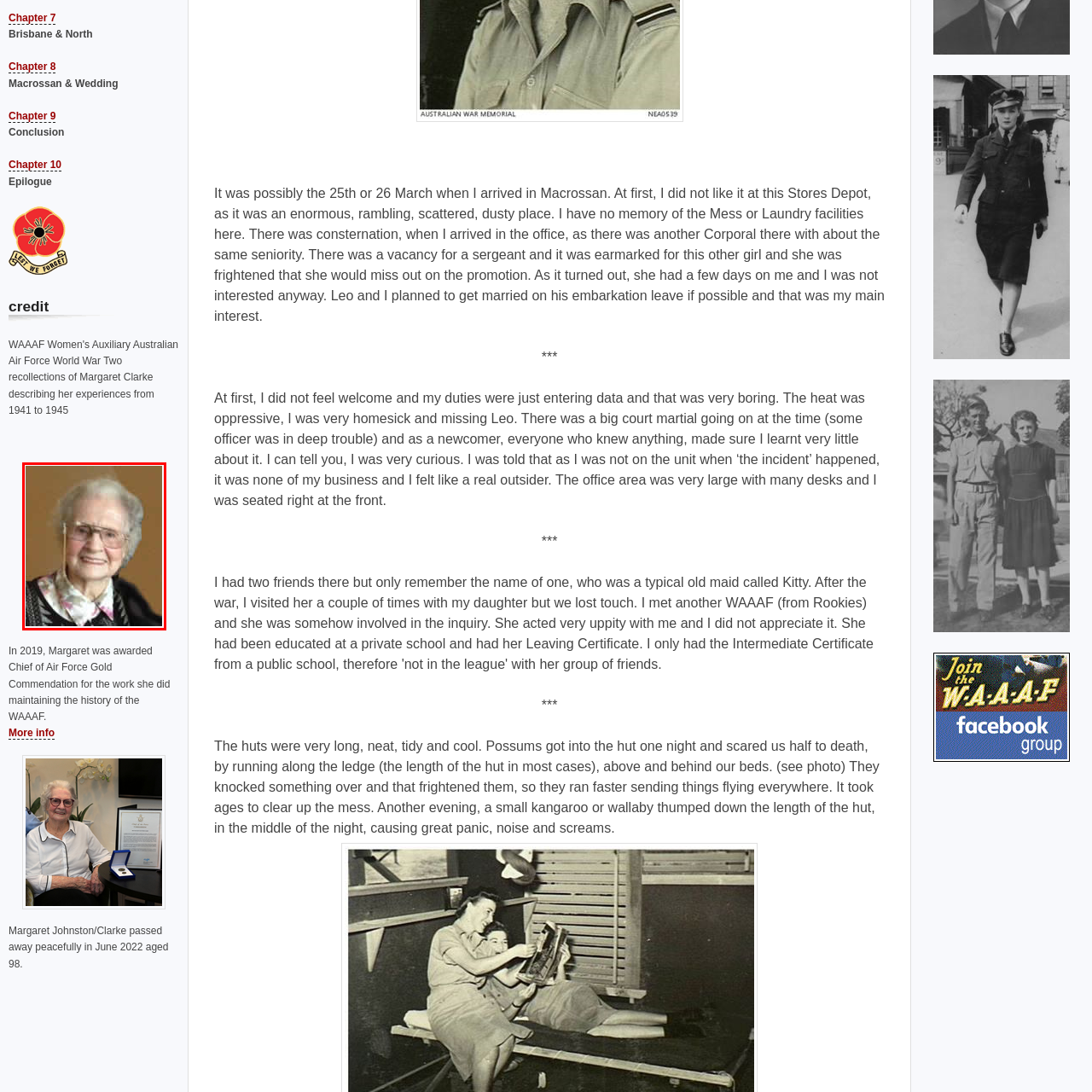Direct your attention to the image within the red boundary and answer the question with a single word or phrase:
What is Margaret Johnston/Clarke recognized for?

Contributions to WAAAF history